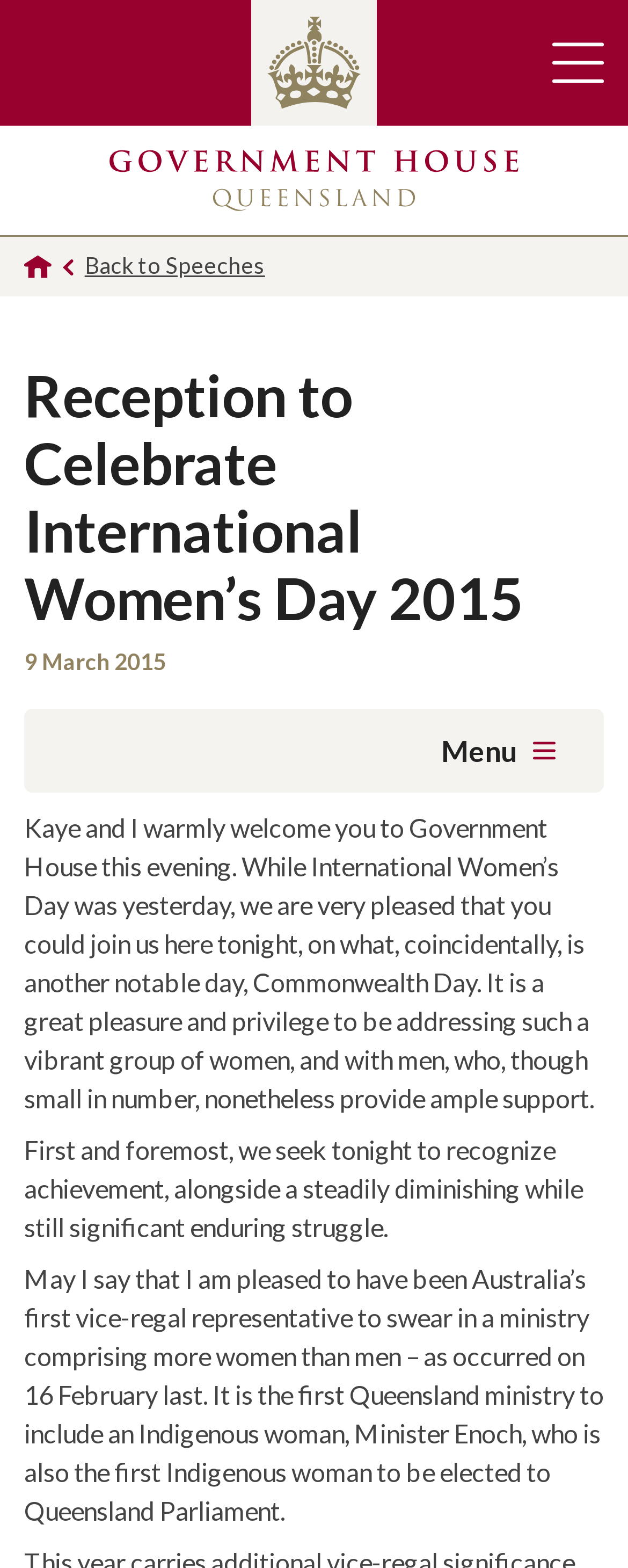Generate the main heading text from the webpage.

Reception to Celebrate International Women’s Day 2015